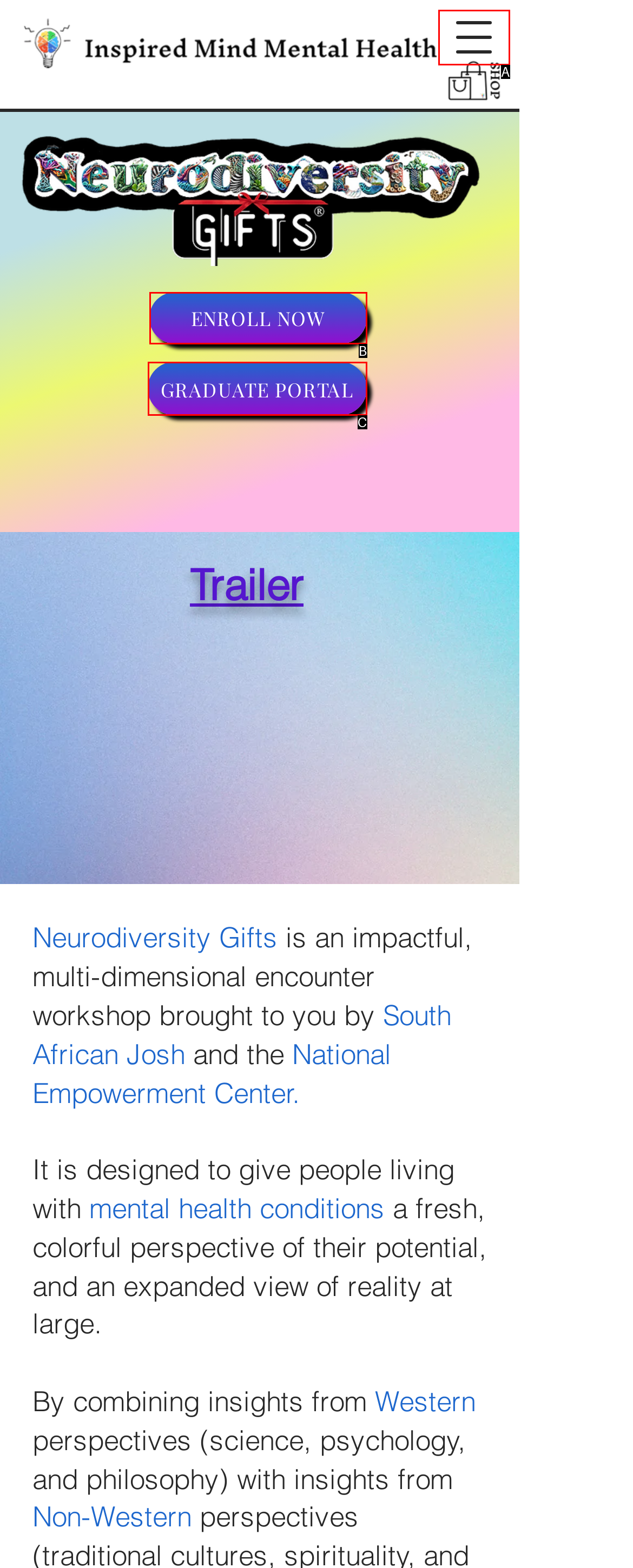Choose the UI element that best aligns with the description: aria-label="Open navigation menu"
Respond with the letter of the chosen option directly.

A